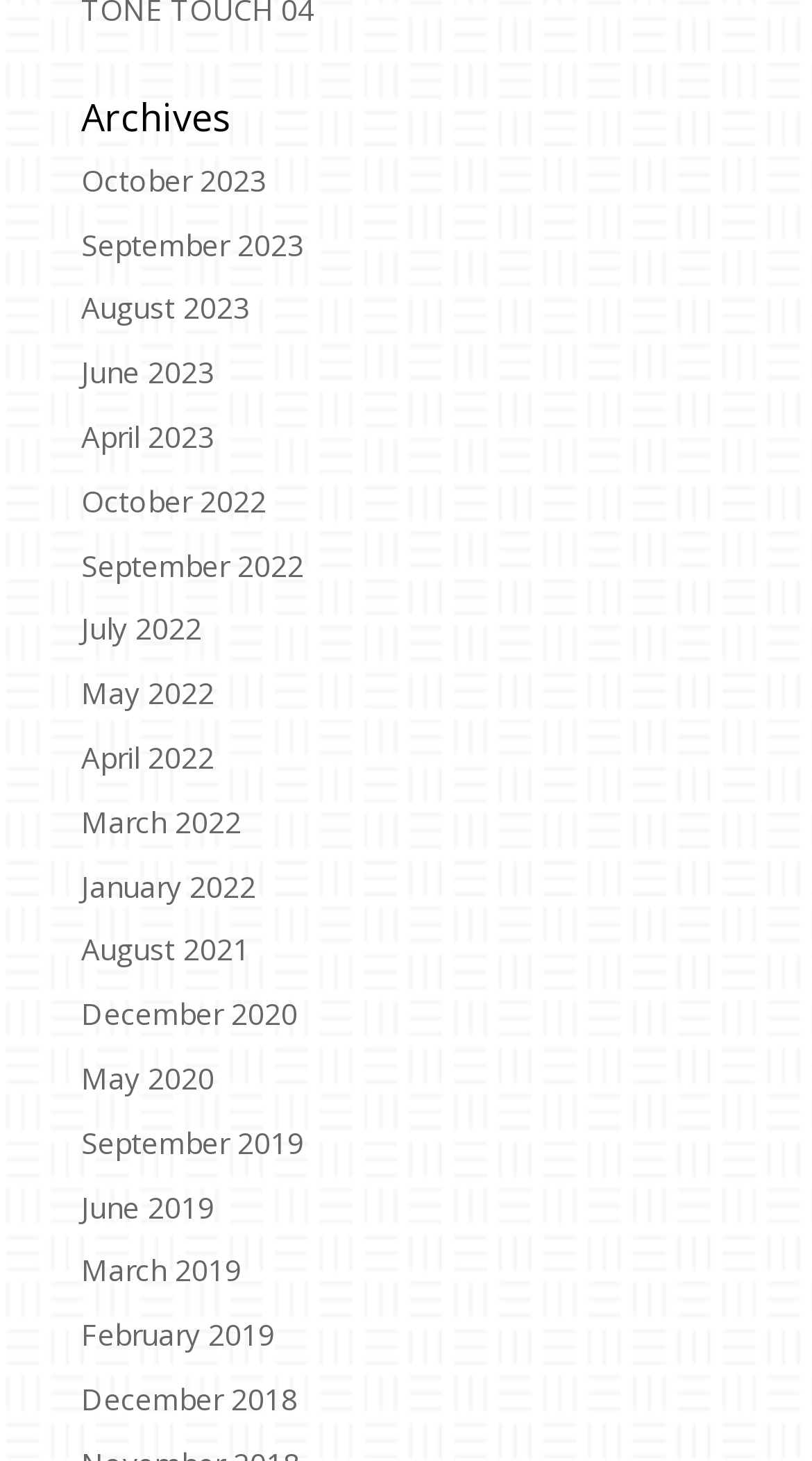How many links are available on this webpage?
Based on the screenshot, respond with a single word or phrase.

30